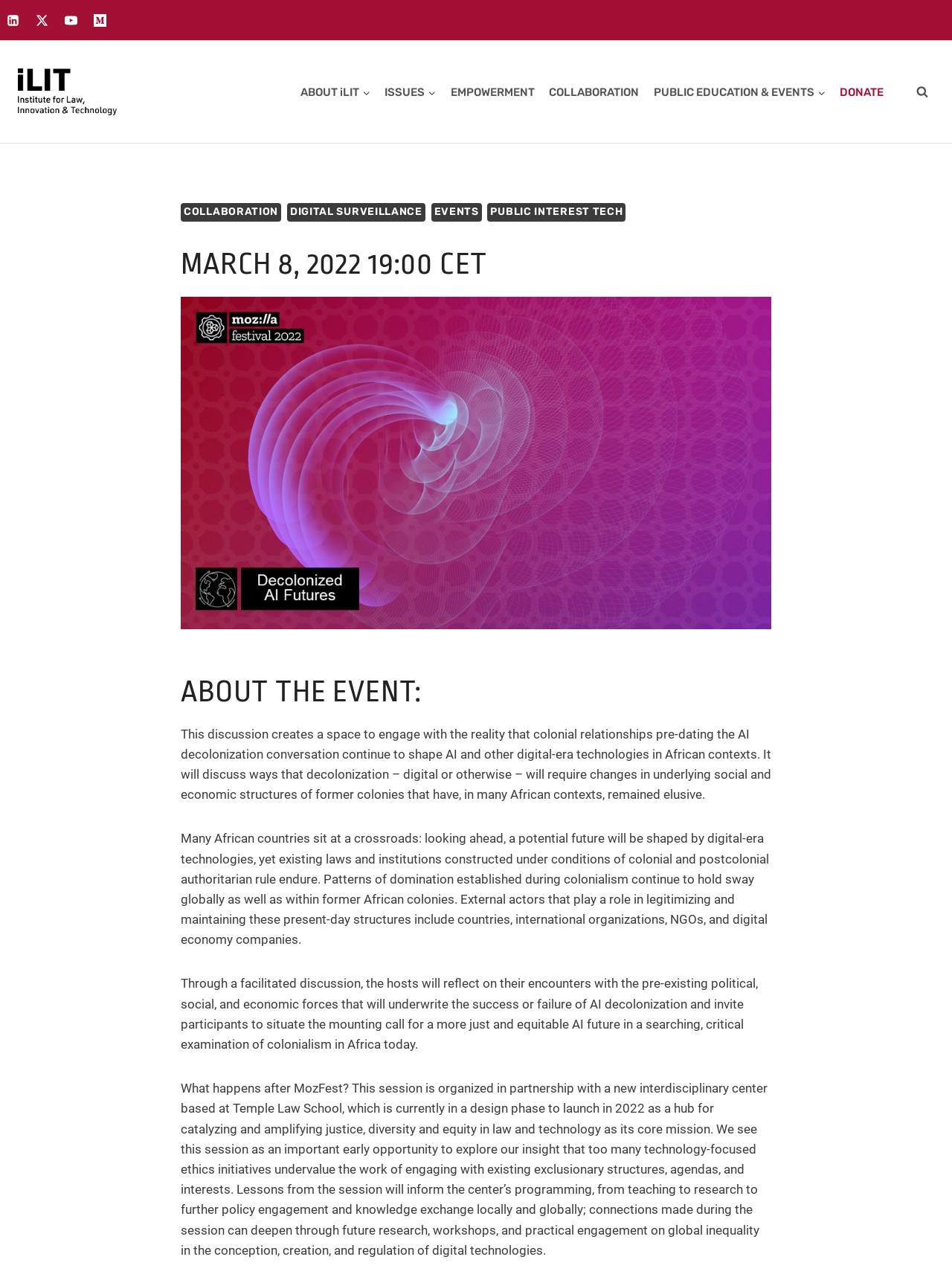Determine the bounding box coordinates for the UI element described. Format the coordinates as (top-left x, top-left y, bottom-right x, bottom-right y) and ensure all values are between 0 and 1. Element description: PUBLIC EDUCATION & EVENTSExpand

[0.679, 0.062, 0.875, 0.081]